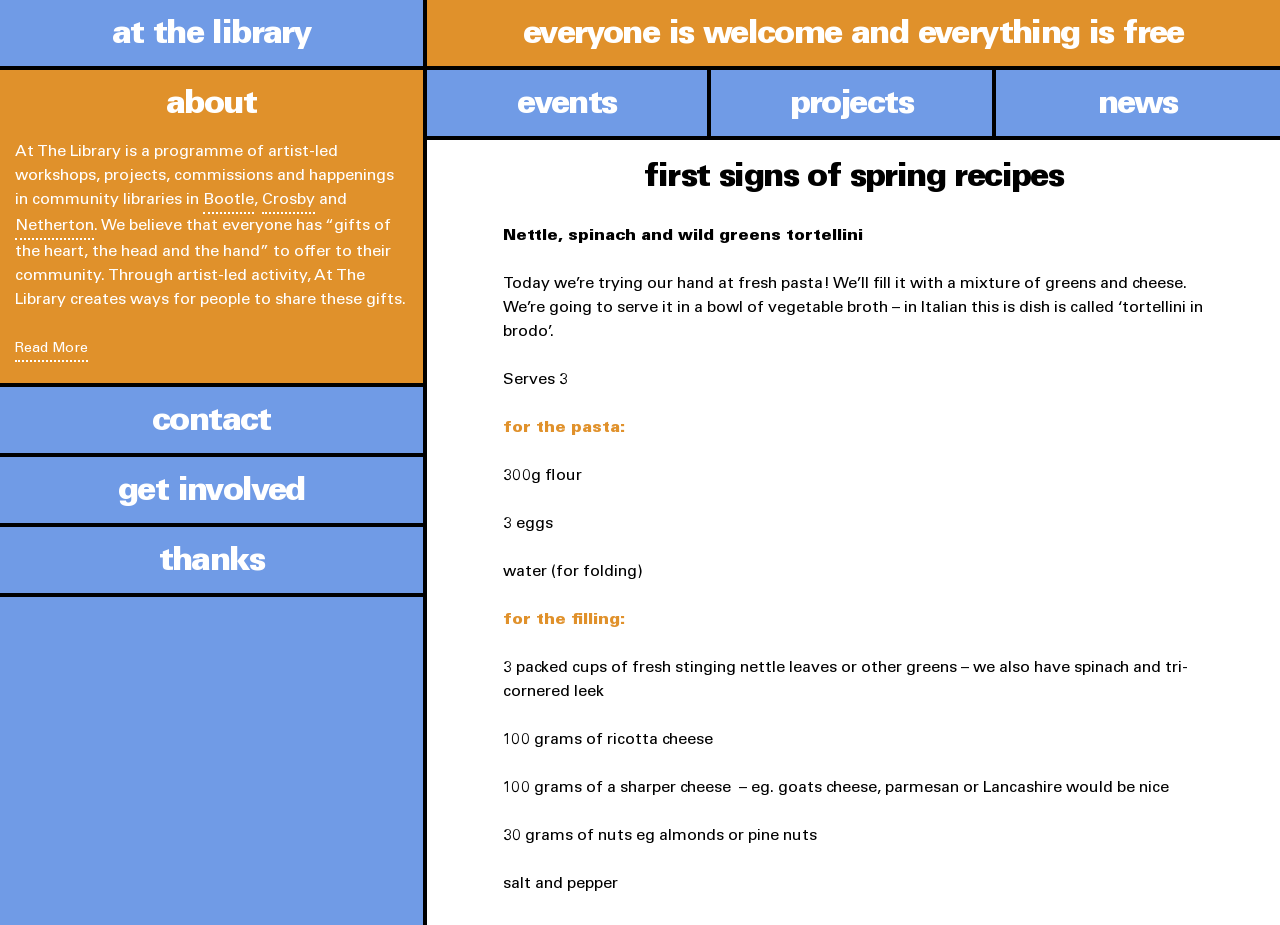Determine the bounding box coordinates for the area you should click to complete the following instruction: "click the 'events' link".

[0.333, 0.076, 0.556, 0.151]